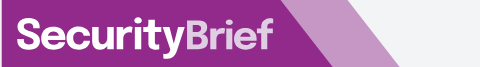What is the target audience of SecurityBrief Australia?
Provide a short answer using one word or a brief phrase based on the image.

CISOs and decision-makers